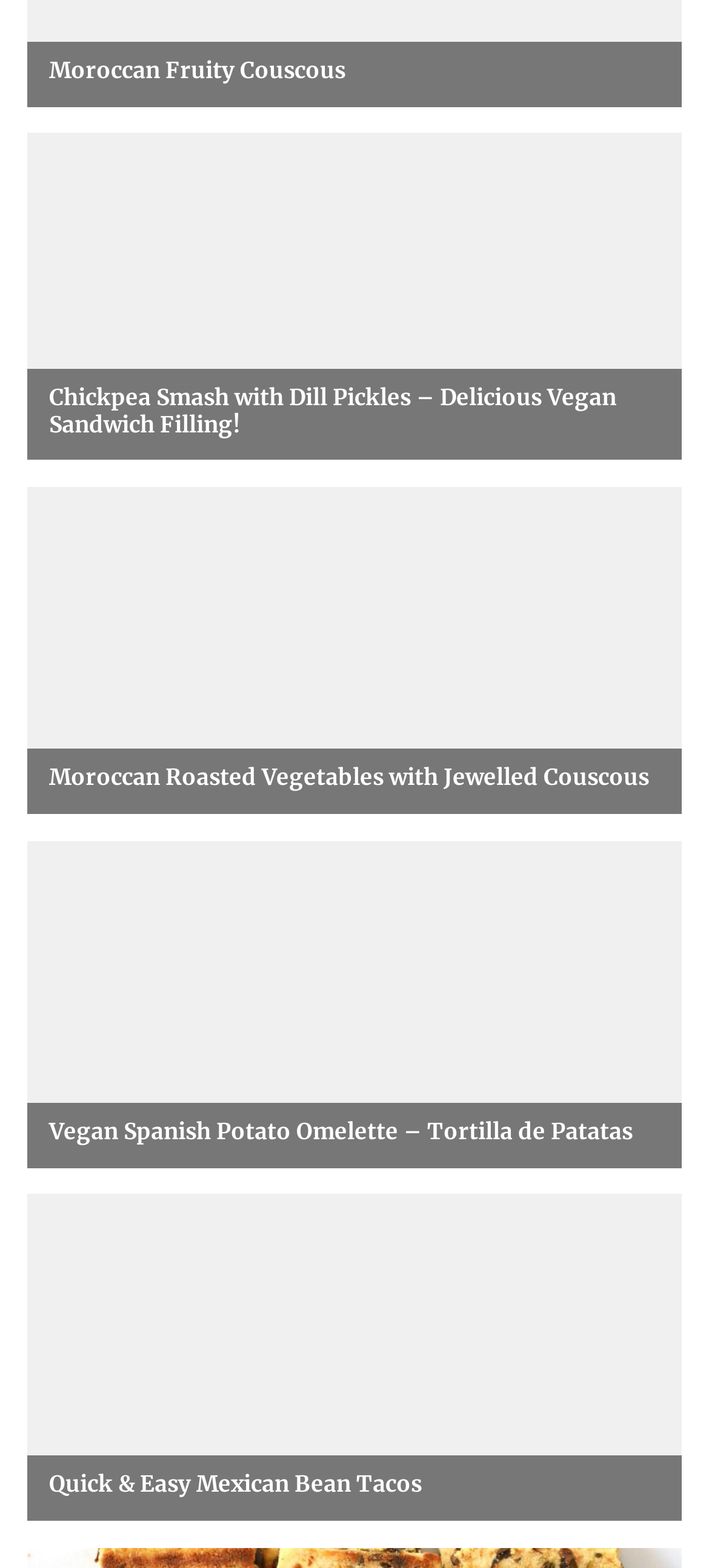What type of content is featured on this webpage?
Provide a short answer using one word or a brief phrase based on the image.

Recipes